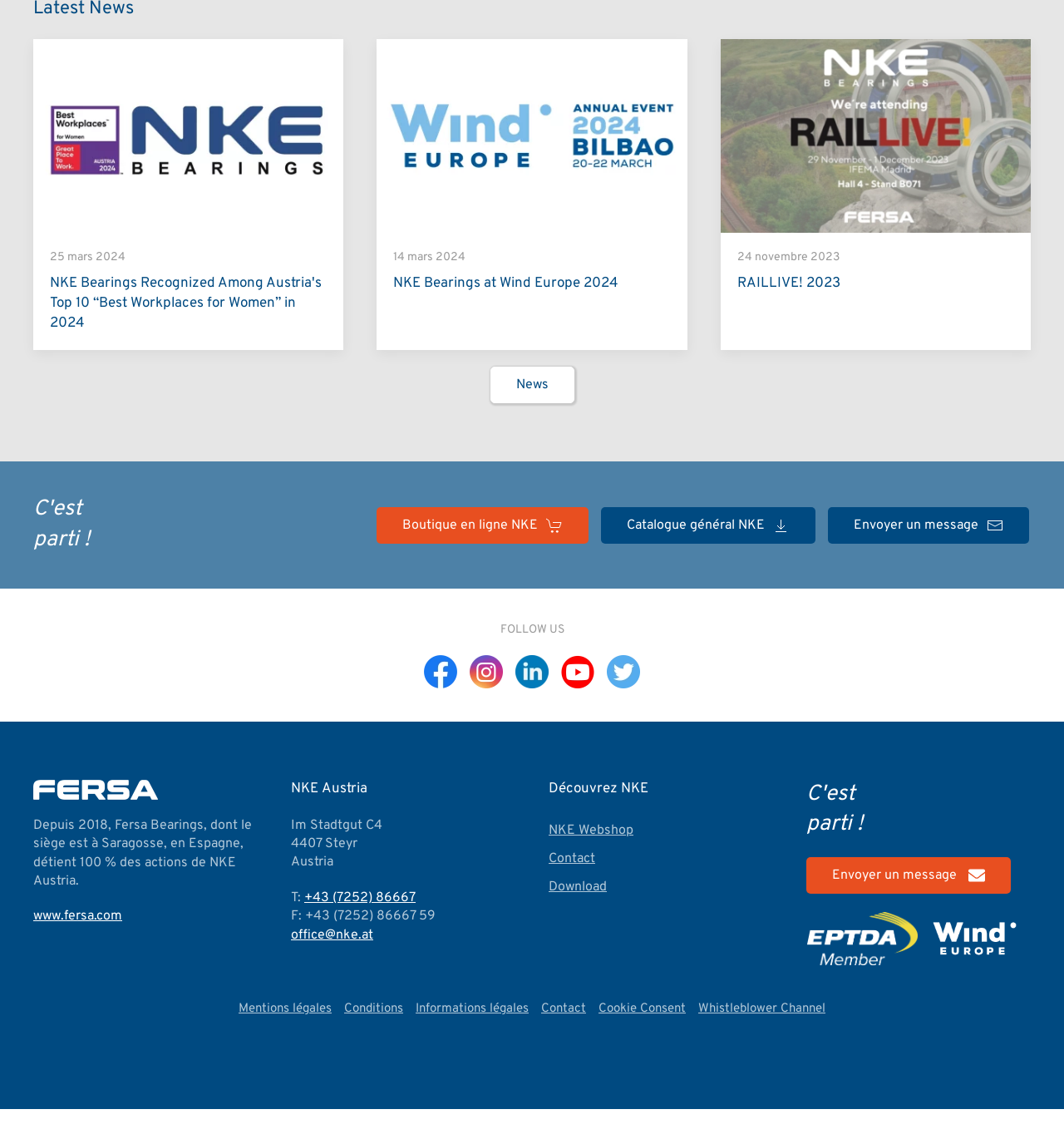Locate the bounding box coordinates of the clickable area to execute the instruction: "Follow NKE on social media". Provide the coordinates as four float numbers between 0 and 1, represented as [left, top, right, bottom].

[0.398, 0.588, 0.43, 0.602]